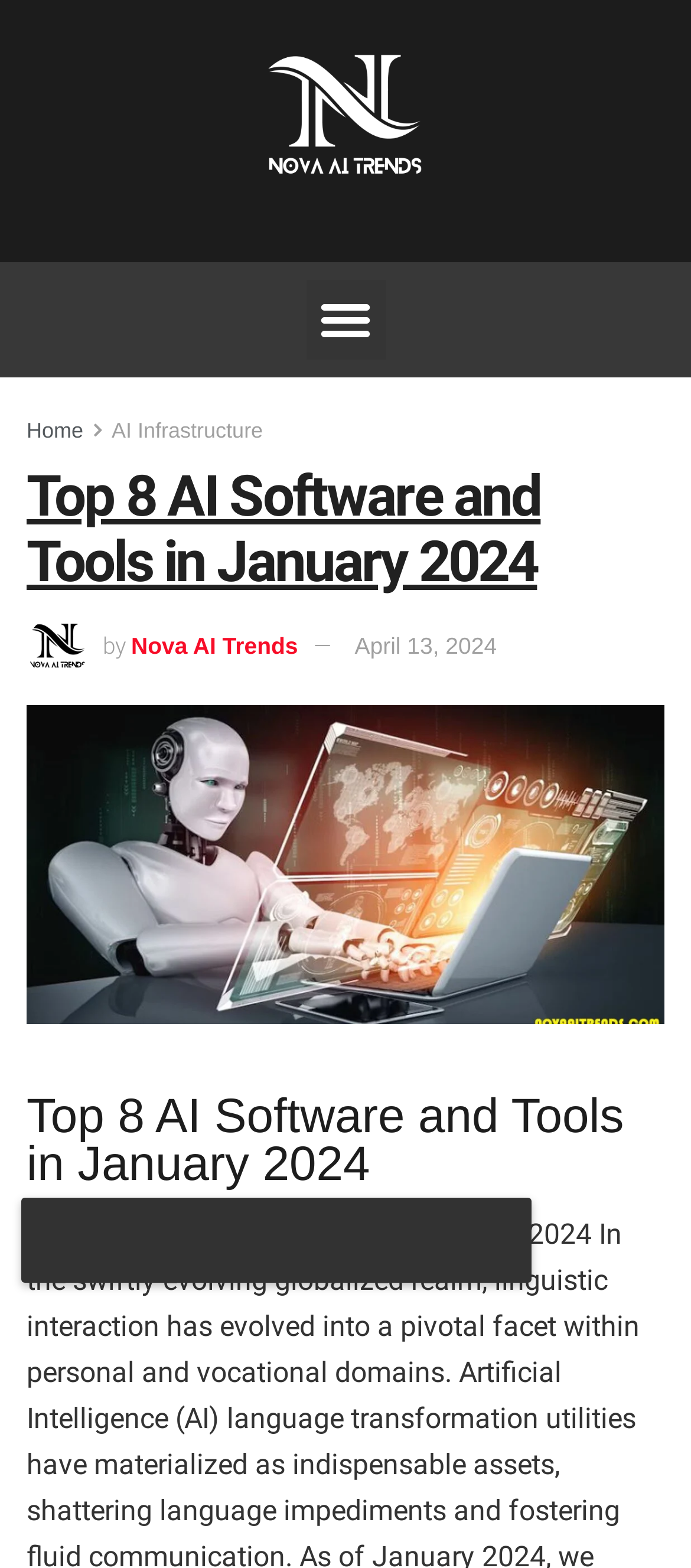How many links are in the top navigation bar?
Please use the image to provide an in-depth answer to the question.

I counted the number of link elements in the top navigation bar and found two links, one with the text 'Home' and another with the text 'AI Infrastructure'.